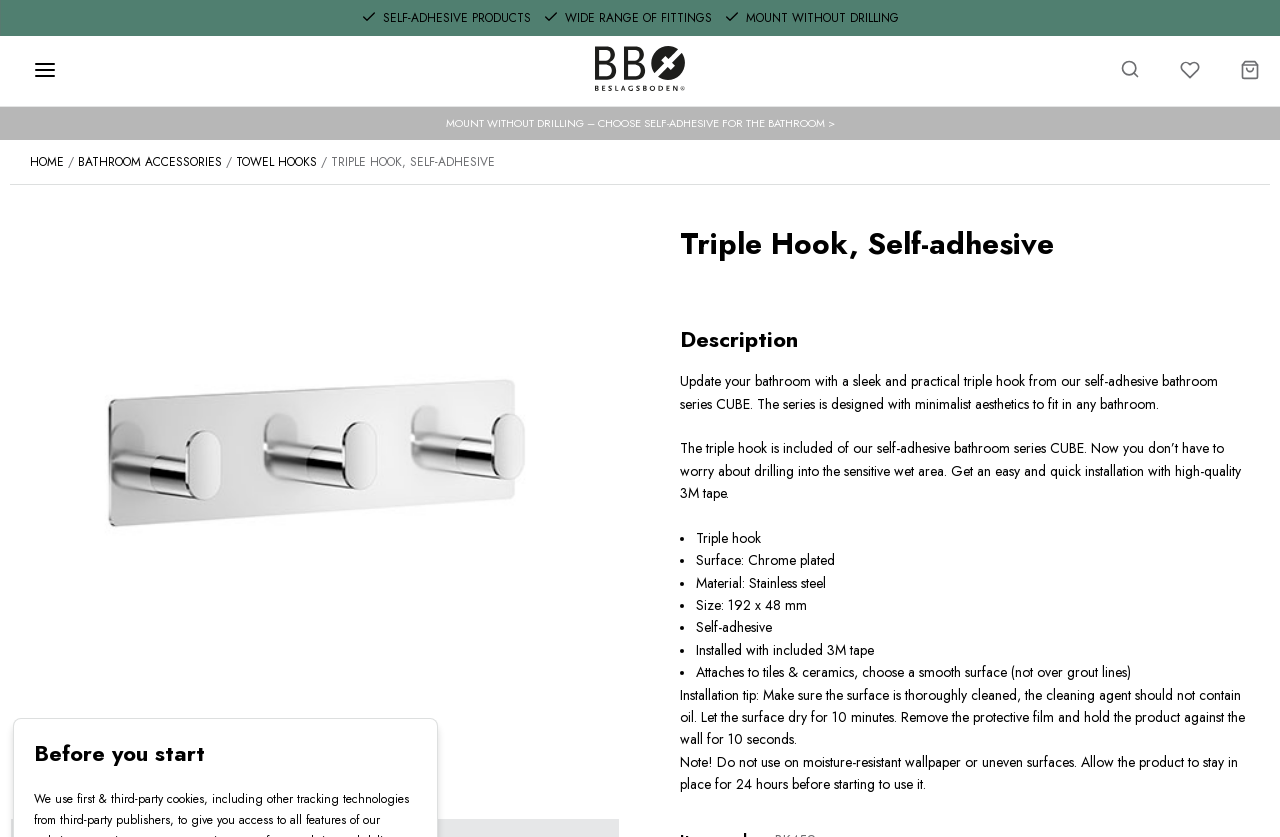Please identify the bounding box coordinates of the clickable region that I should interact with to perform the following instruction: "Click the image in the carousel". The coordinates should be expressed as four float numbers between 0 and 1, i.e., [left, top, right, bottom].

[0.023, 0.245, 0.469, 0.842]